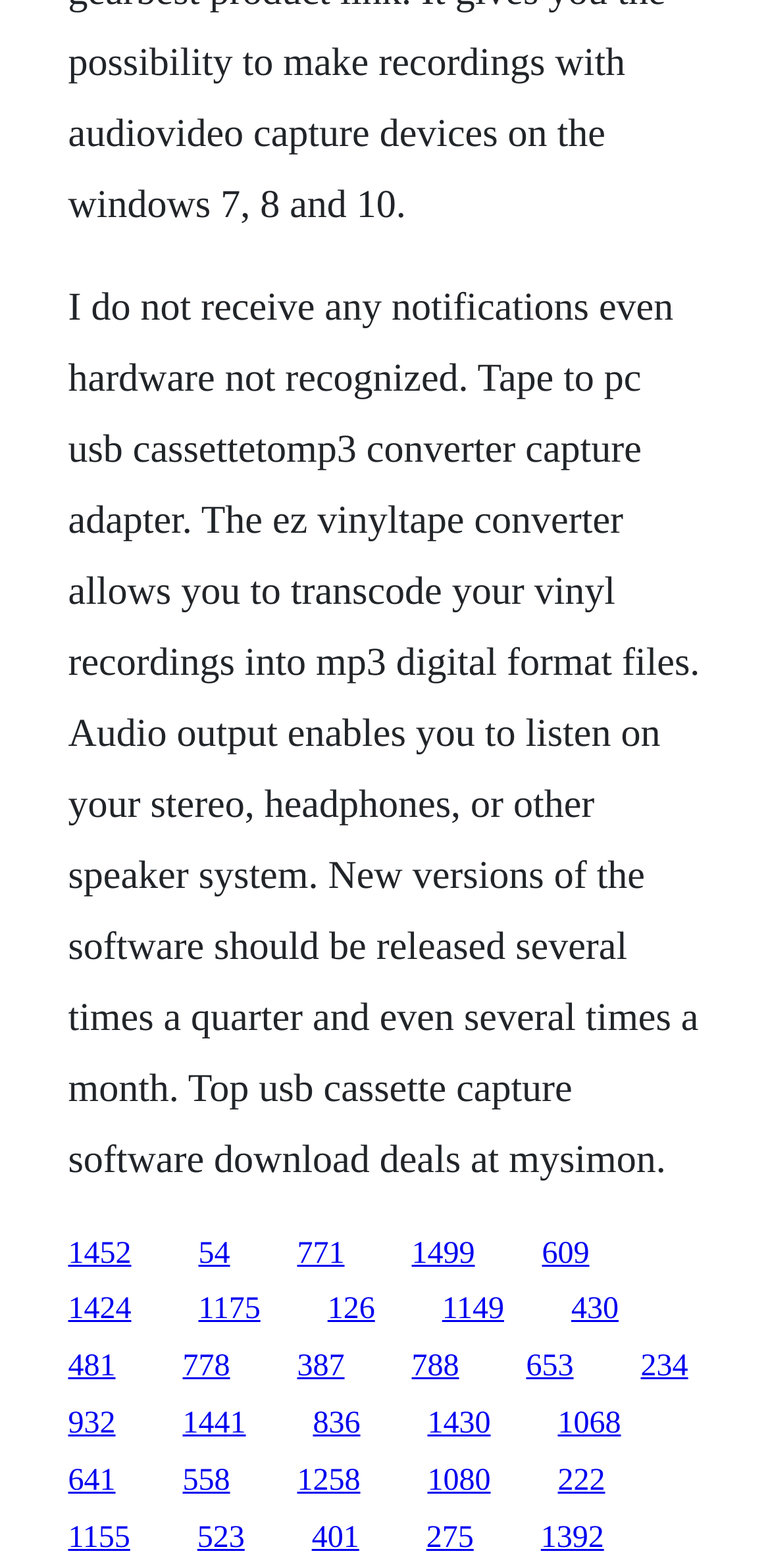Please provide a detailed answer to the question below by examining the image:
How often are new versions of the software released?

The text states that new versions of the software should be released several times a quarter and even several times a month. This indicates the frequency of software updates.